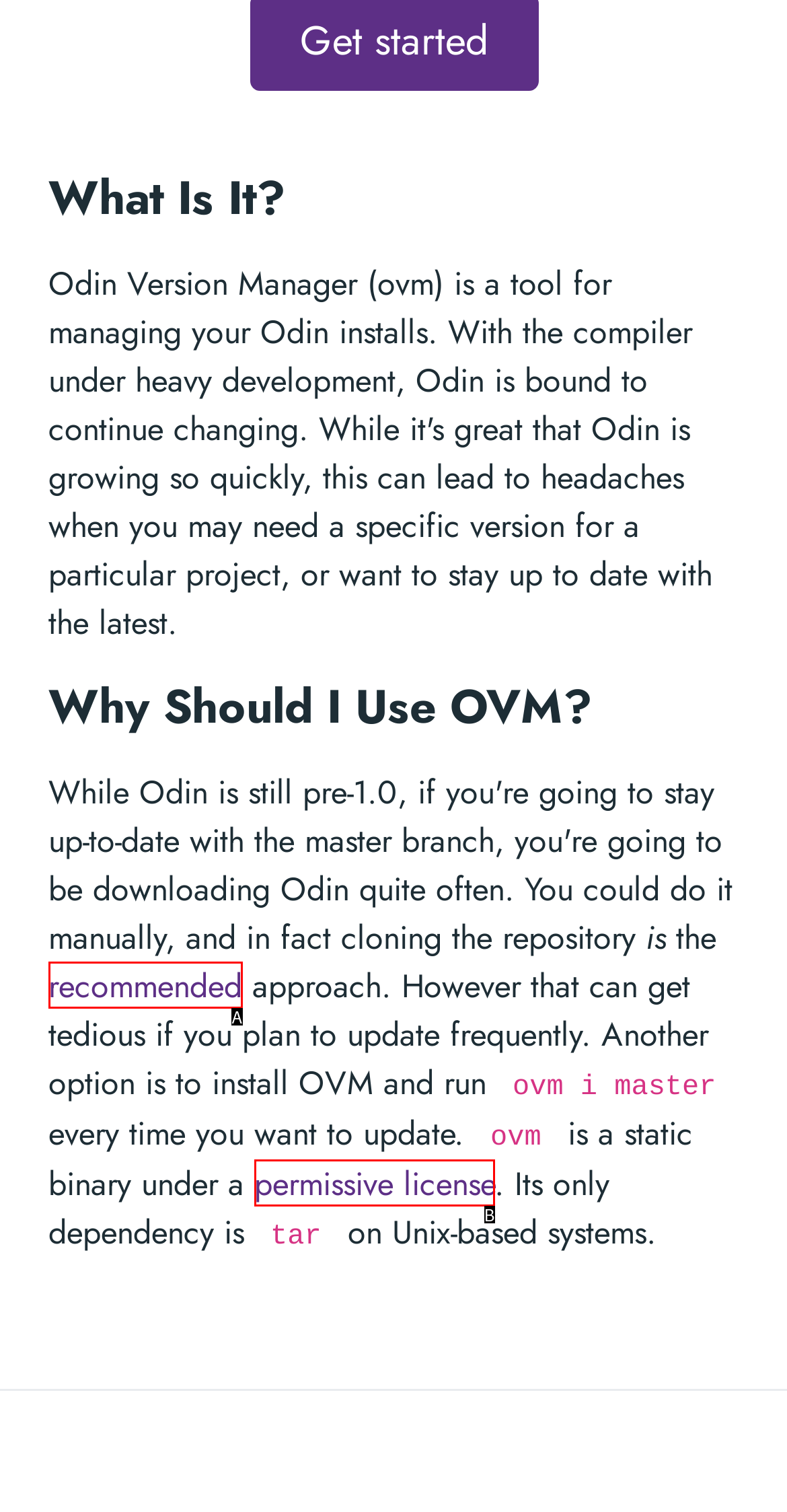Please identify the UI element that matches the description: recommended
Respond with the letter of the correct option.

A